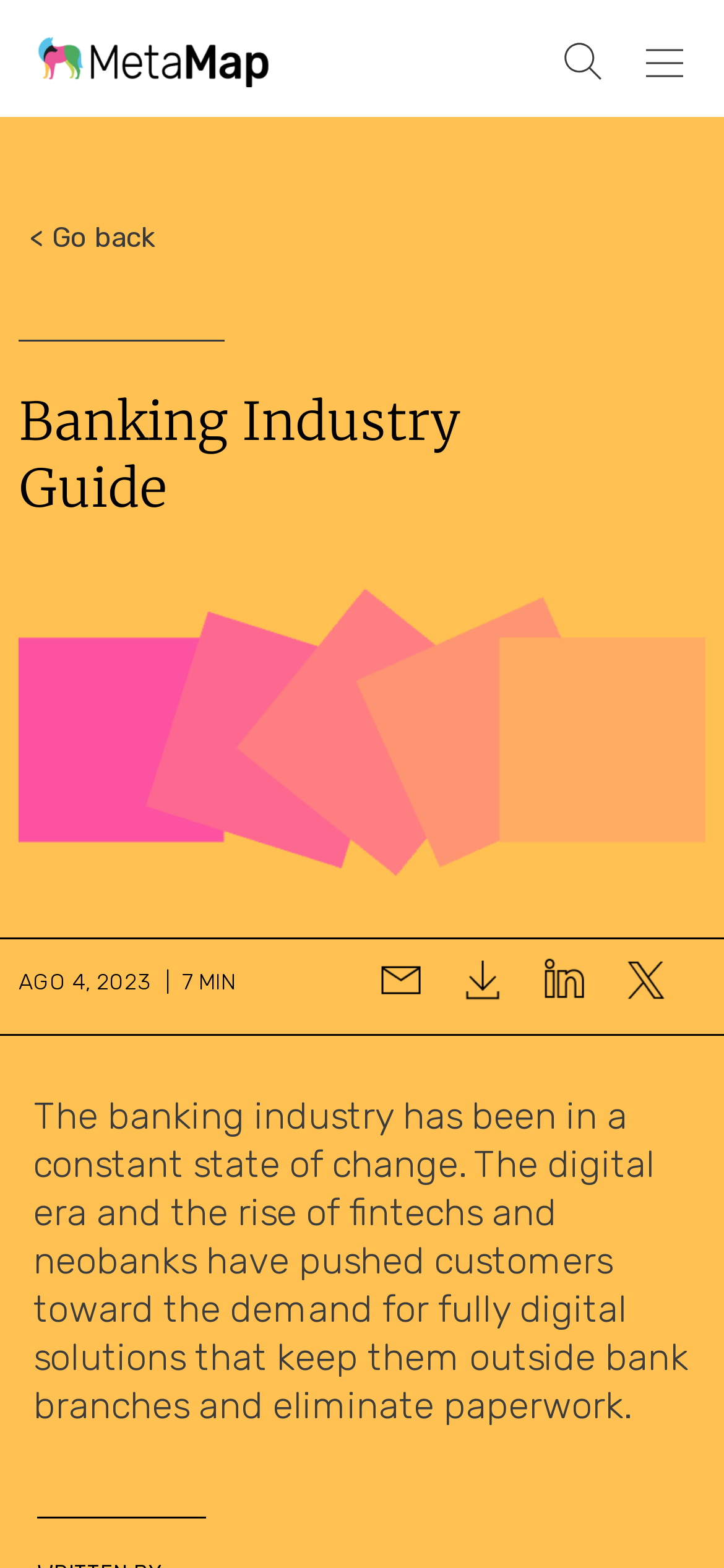What is the trend in the banking industry?
Using the visual information, answer the question in a single word or phrase.

Digital solutions